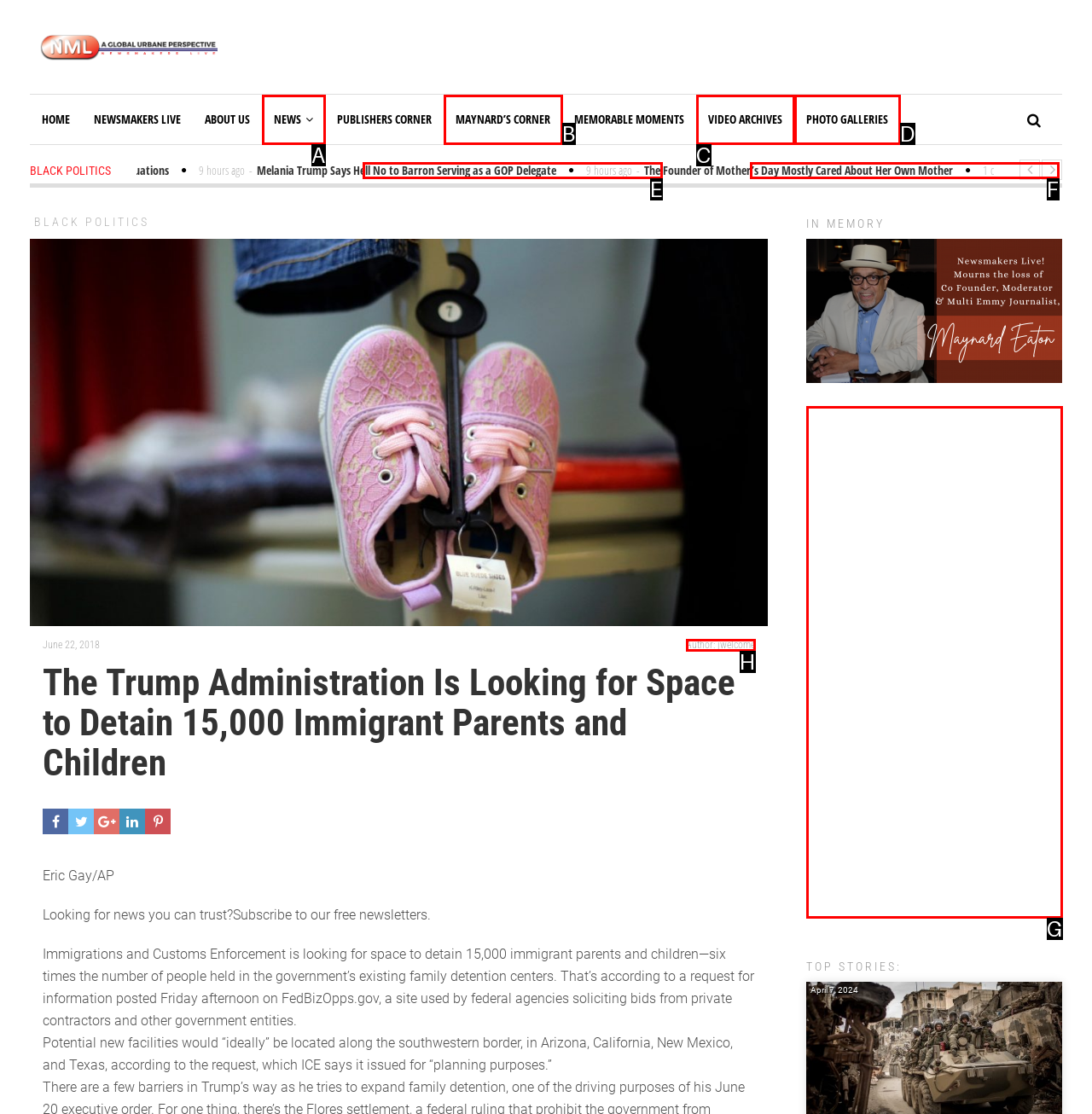Given the description: Author: jwelcome
Identify the letter of the matching UI element from the options.

H